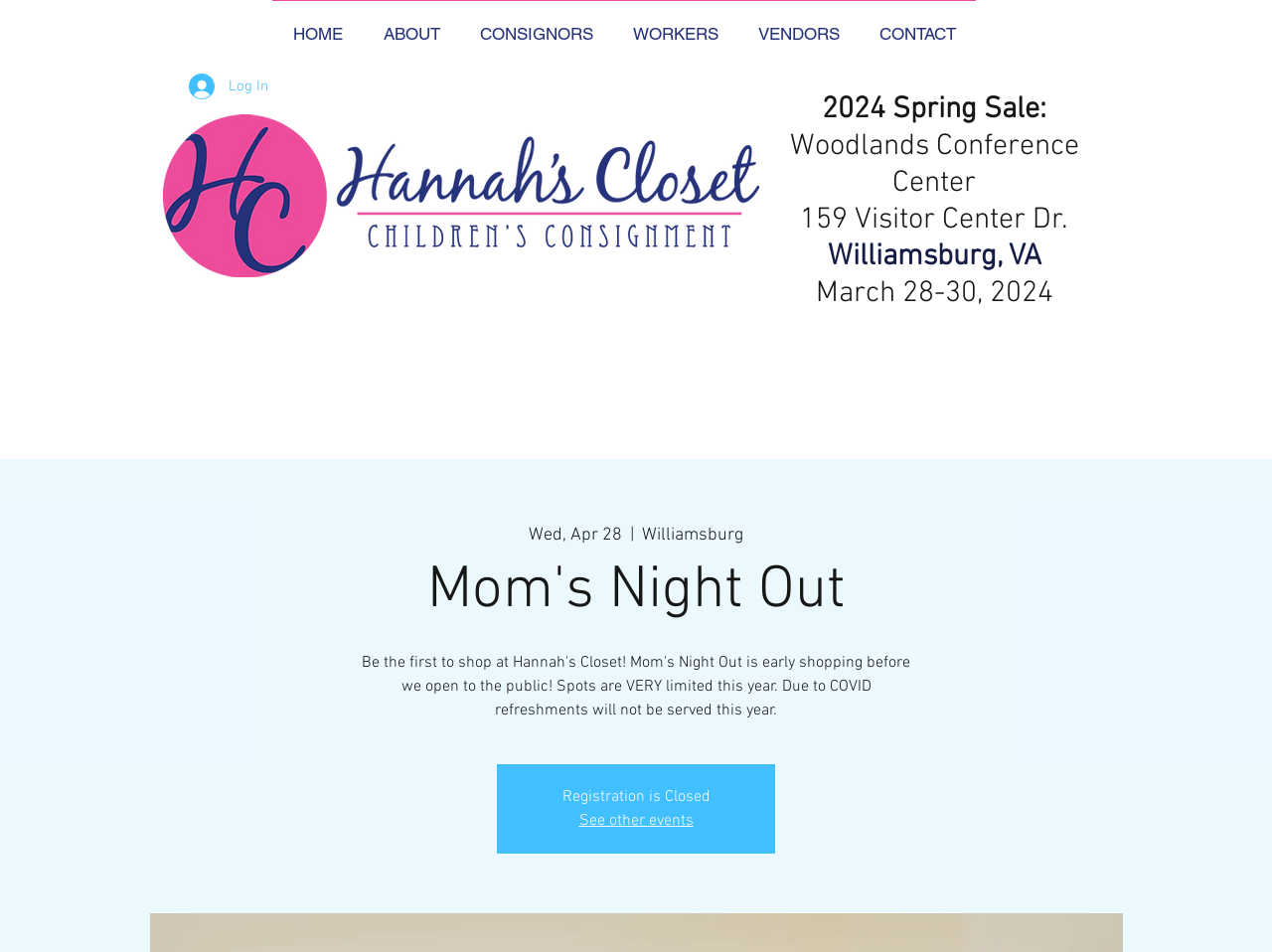Please specify the bounding box coordinates of the clickable region necessary for completing the following instruction: "Click the Log In button". The coordinates must consist of four float numbers between 0 and 1, i.e., [left, top, right, bottom].

[0.138, 0.071, 0.222, 0.111]